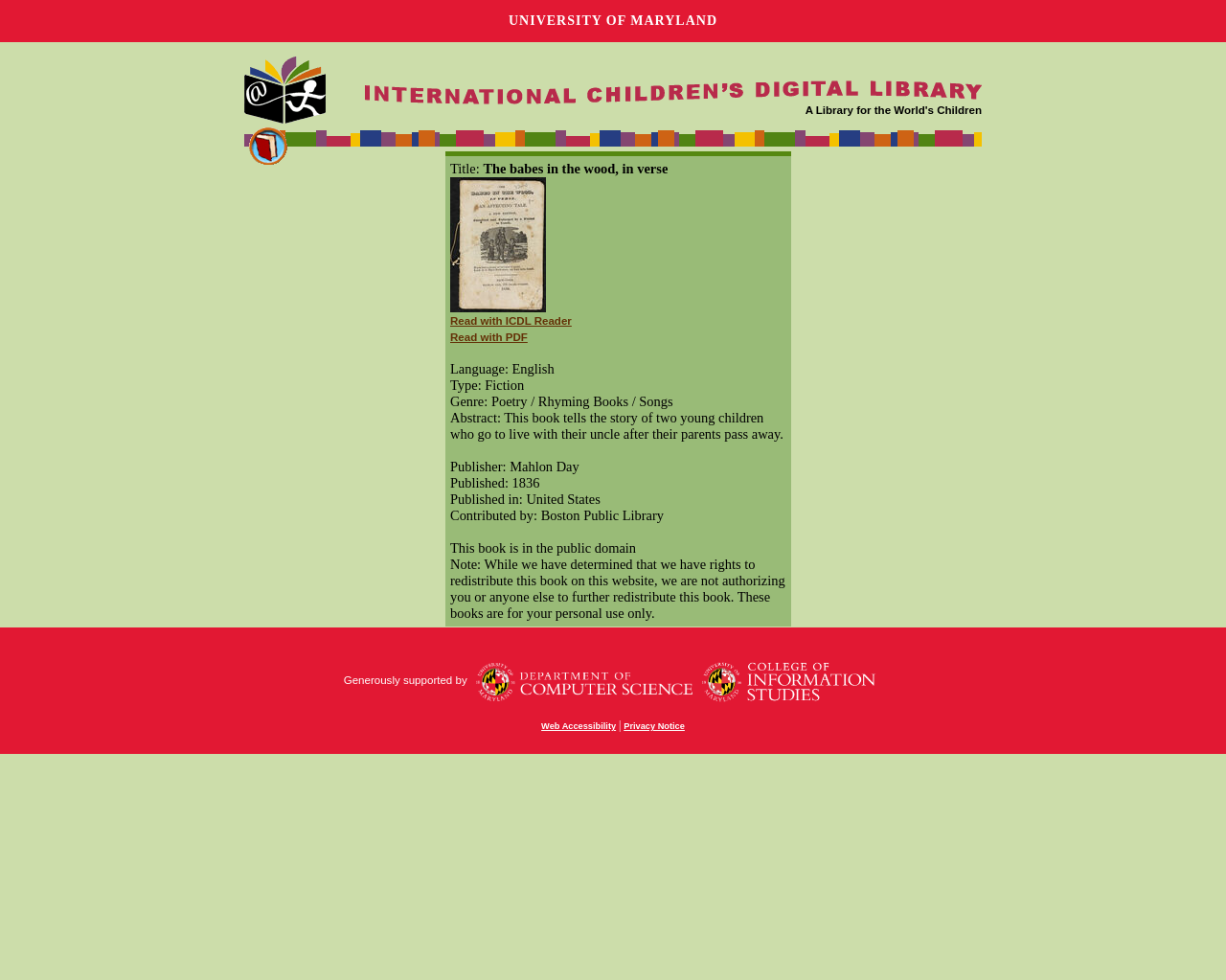Refer to the element description Privacy Notice and identify the corresponding bounding box in the screenshot. Format the coordinates as (top-left x, top-left y, bottom-right x, bottom-right y) with values in the range of 0 to 1.

[0.509, 0.736, 0.558, 0.746]